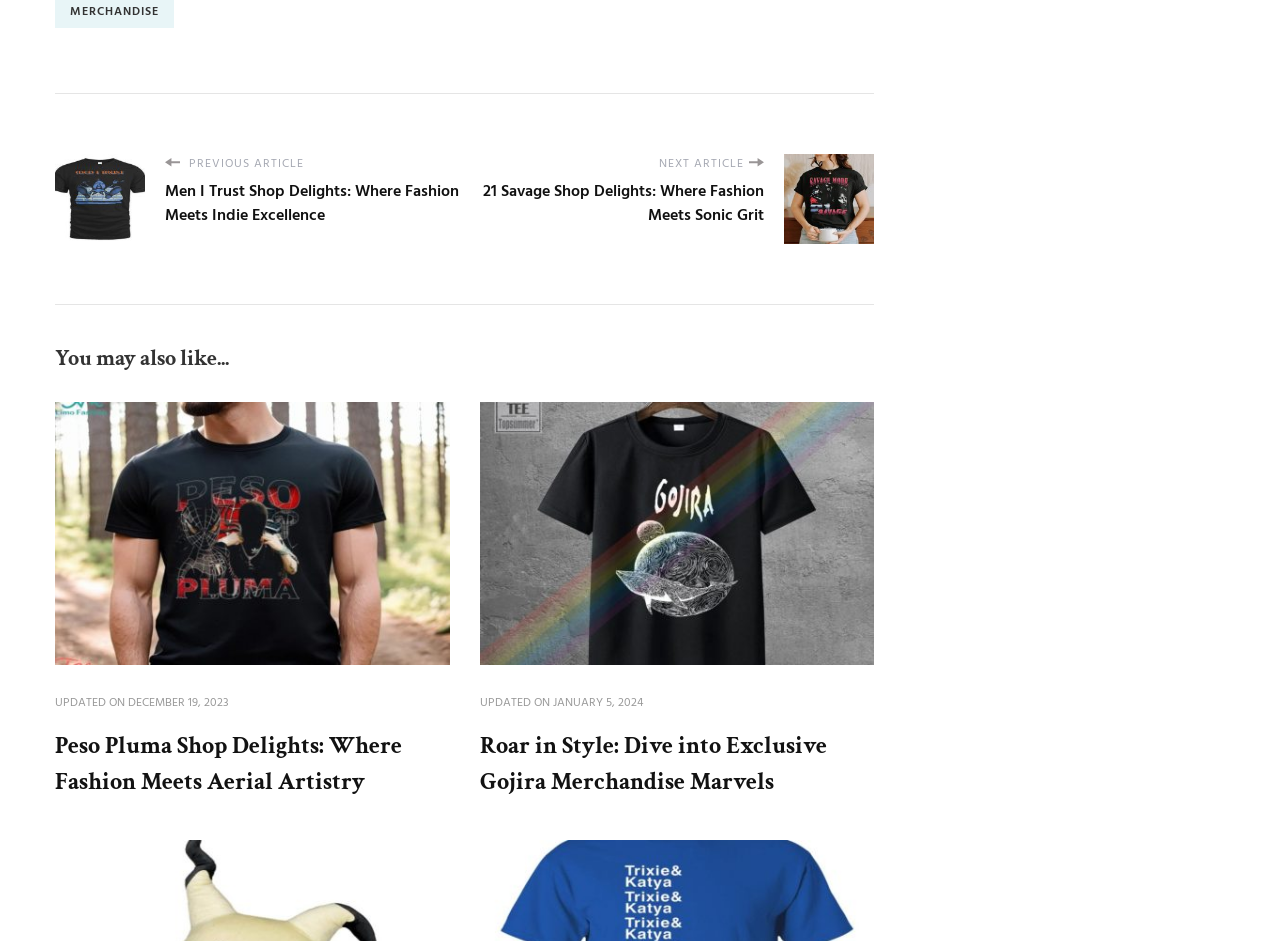Please specify the bounding box coordinates of the clickable region necessary for completing the following instruction: "Click on the previous article". The coordinates must consist of four float numbers between 0 and 1, i.e., [left, top, right, bottom].

[0.113, 0.163, 0.363, 0.259]